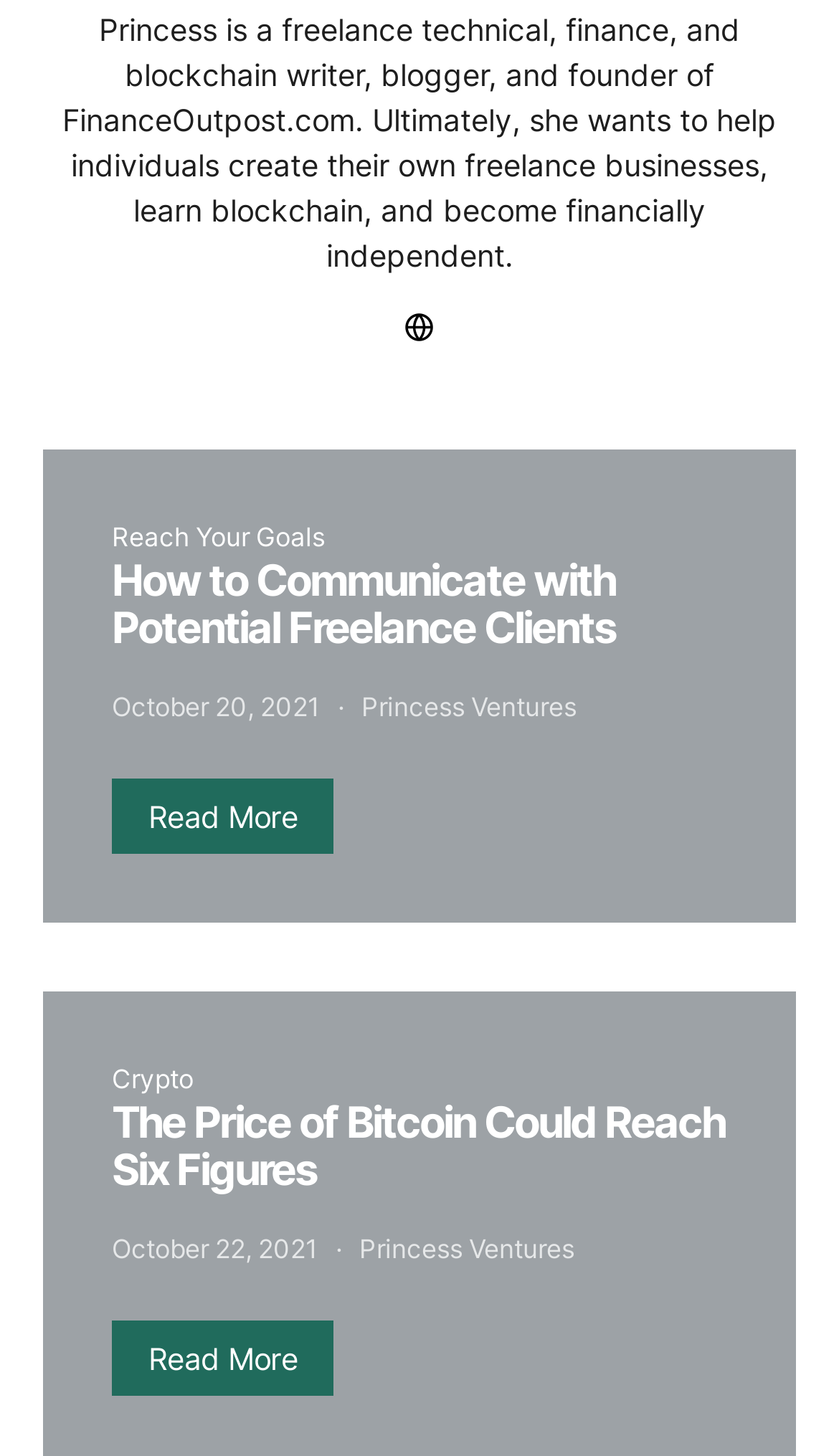Locate the bounding box coordinates of the area where you should click to accomplish the instruction: "View the article about the price of Bitcoin".

[0.133, 0.754, 0.867, 0.821]